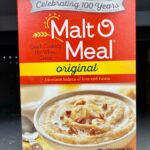By analyzing the image, answer the following question with a detailed response: What is the cereal a significant source of?

According to the caption, the box notes the cereal's nutritional benefits, stating it is a significant source of iron and fiber, making it a wholesome breakfast option.